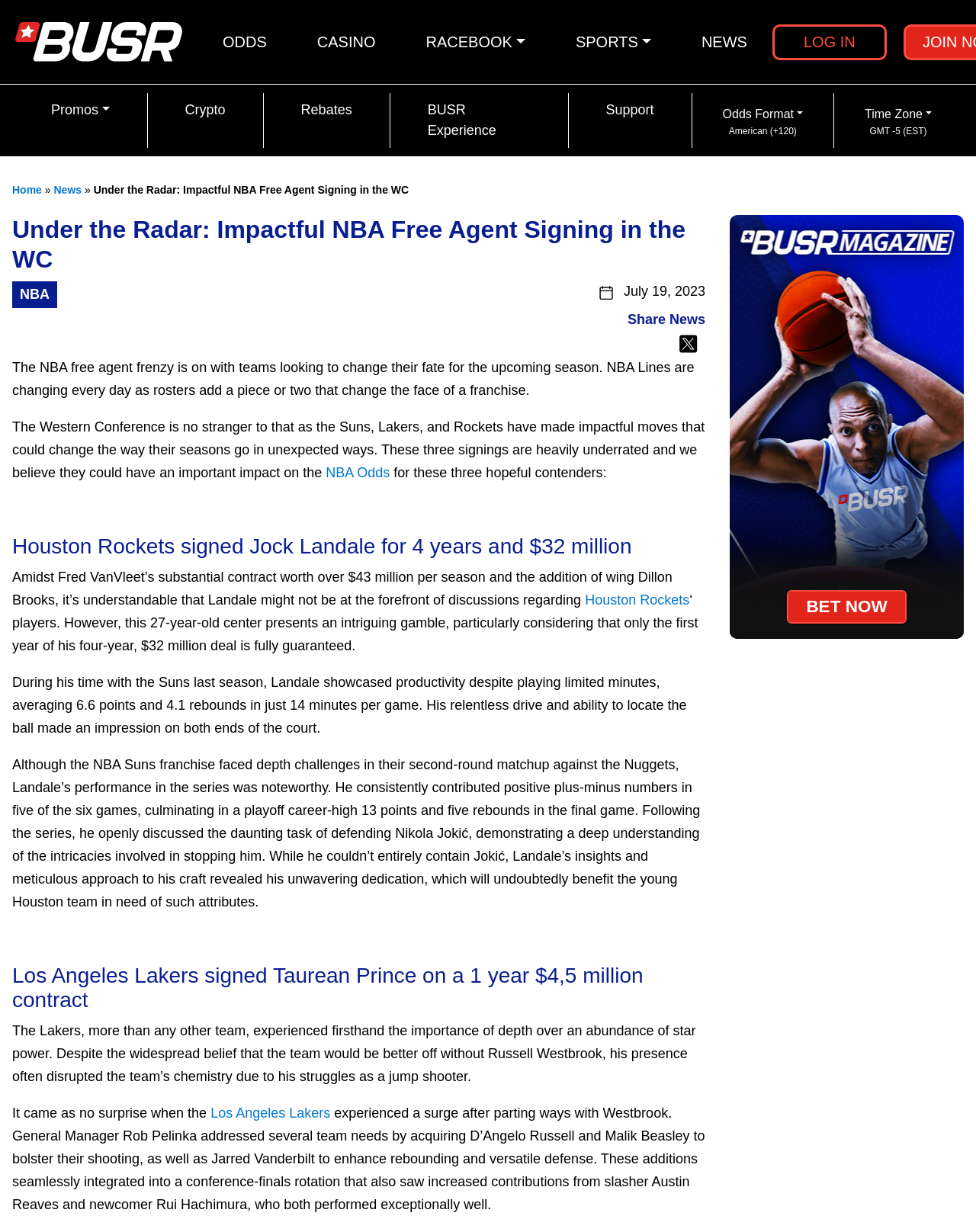Identify the bounding box coordinates of the section to be clicked to complete the task described by the following instruction: "Share the news on Twitter". The coordinates should be four float numbers between 0 and 1, formatted as [left, top, right, bottom].

[0.688, 0.272, 0.723, 0.284]